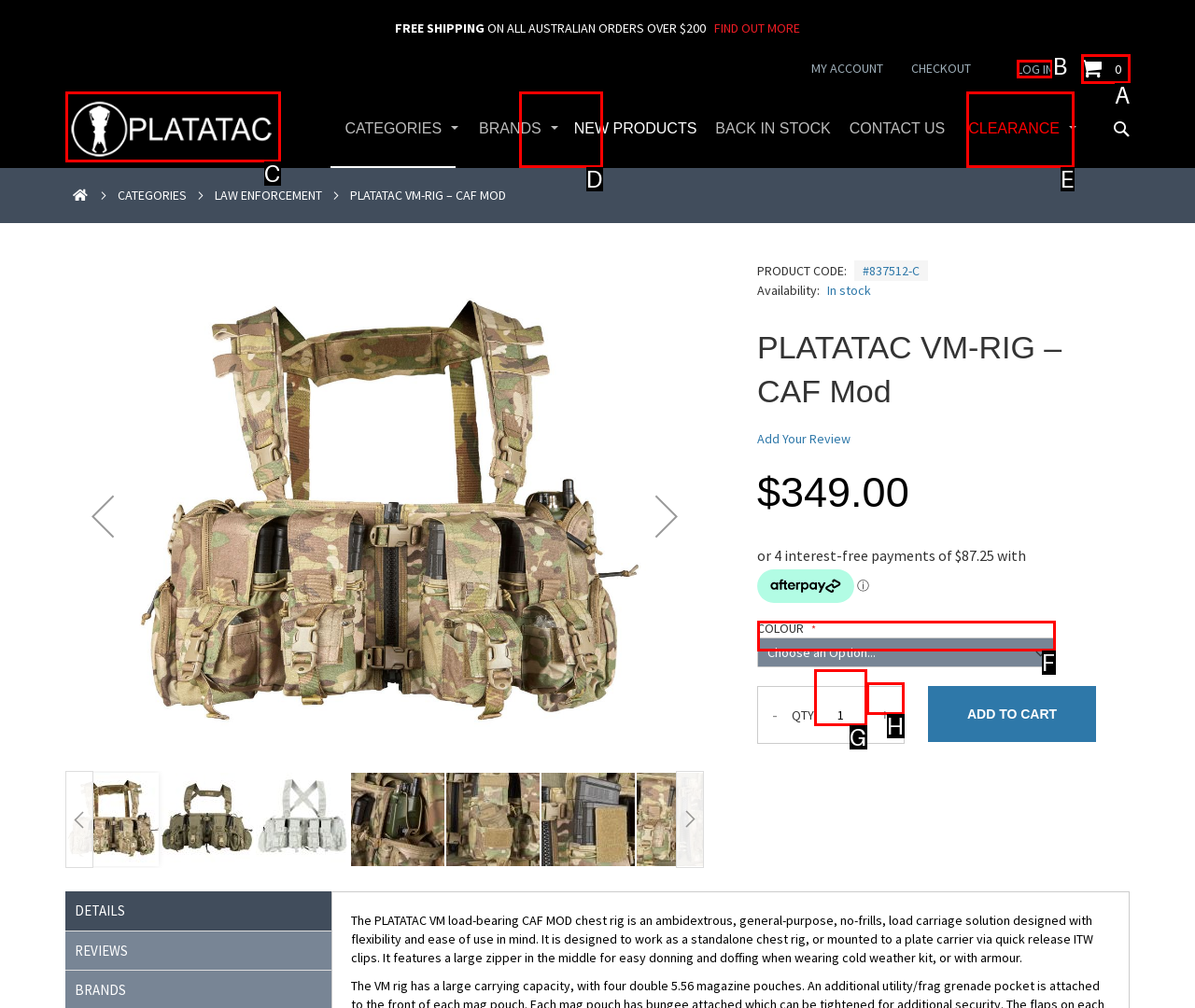Select the appropriate bounding box to fulfill the task: Click on the 'LOG IN' link Respond with the corresponding letter from the choices provided.

B